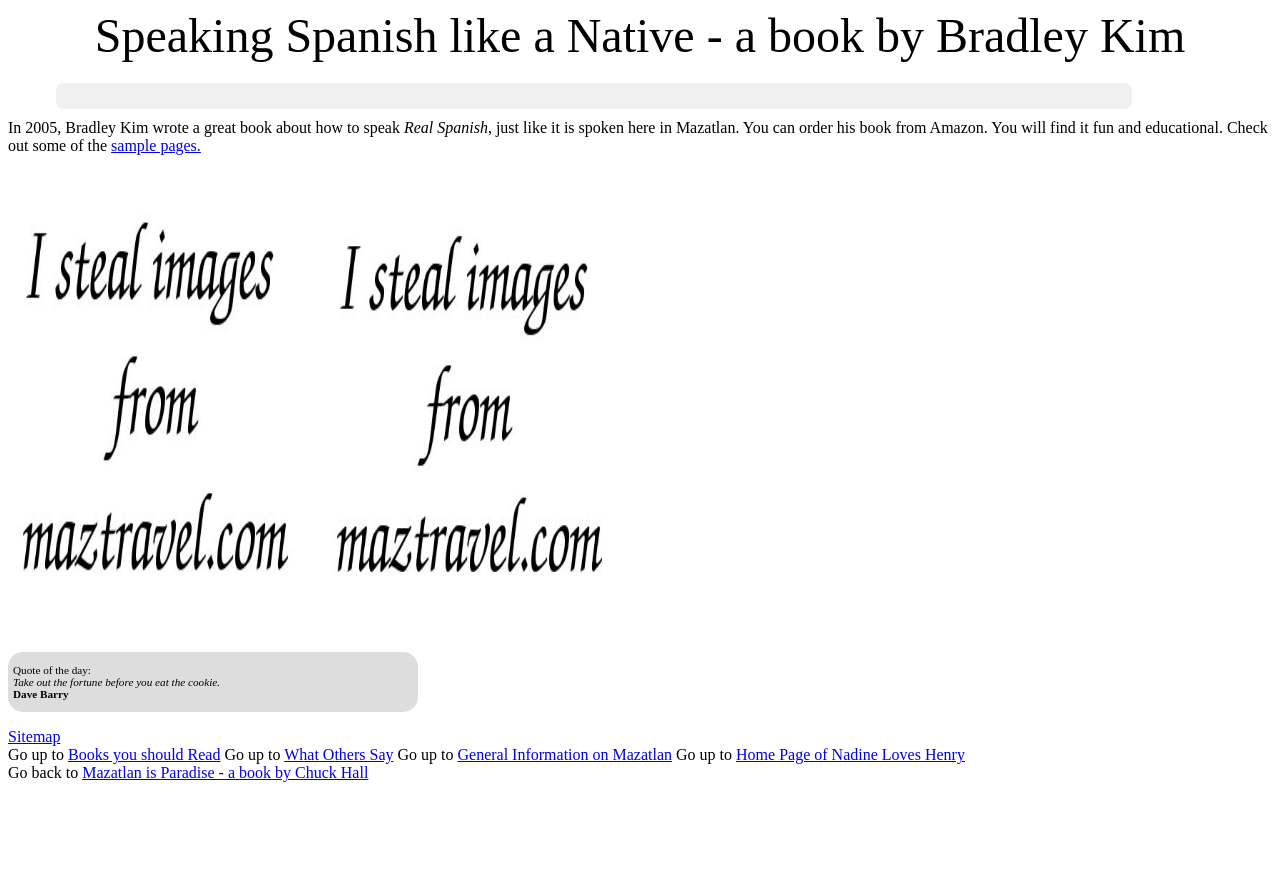Where can the book be ordered from?
Look at the image and respond with a one-word or short-phrase answer.

Amazon